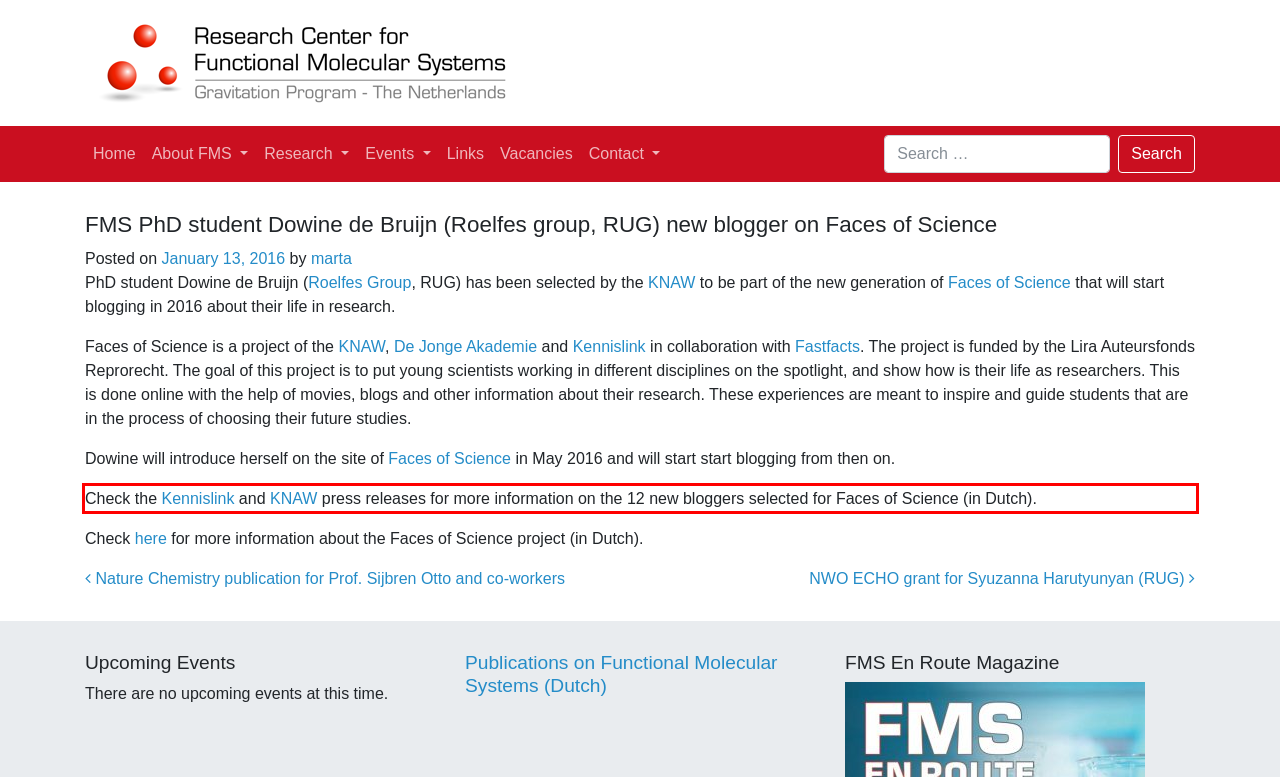Please analyze the provided webpage screenshot and perform OCR to extract the text content from the red rectangle bounding box.

Check the Kennislink and KNAW press releases for more information on the 12 new bloggers selected for Faces of Science (in Dutch).